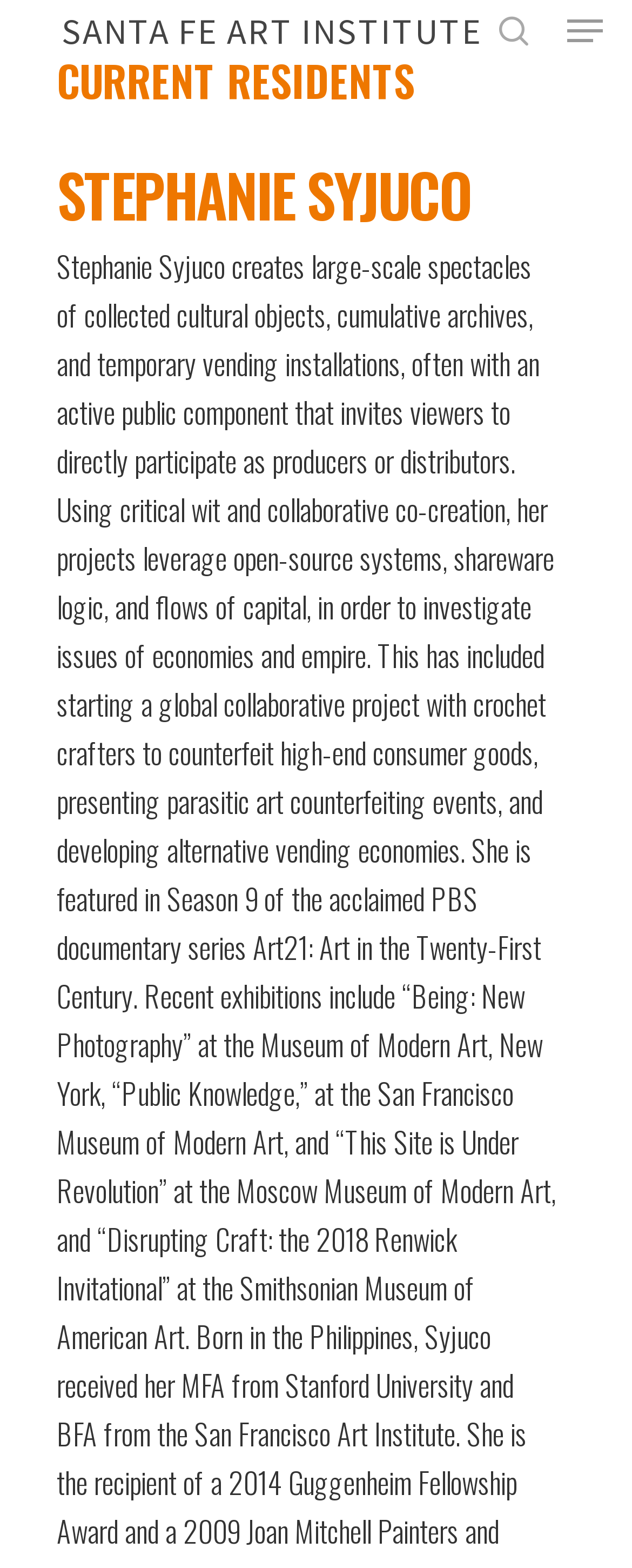Identify the bounding box of the HTML element described as: "Close Search".

[0.841, 0.077, 0.903, 0.095]